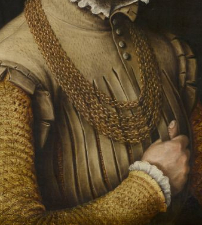Generate an in-depth description of the visual content.

The image features a close-up of a beautifully detailed historical garment, showcasing a figure dressed in a rich golden-yellow fabric with intricate textures and patterns. The attire includes a lightweight, pleated bodice adorned with a chain necklace that elegantly drapes across the chest. Notably, the figure's collar is embellished with delicate, ruffled lace, enhancing the overall opulence of the ensemble. The texture of the sleeves hints at craftsmanship and intricate work, reflecting the fashion of the period. This attire likely belongs to a noble individual, illustrating the sophistication and style characteristic of 16th-century fashion. The composition evokes a sense of historical richness, inviting viewers to appreciate both the artistry of the garment and the cultural significance of its design.